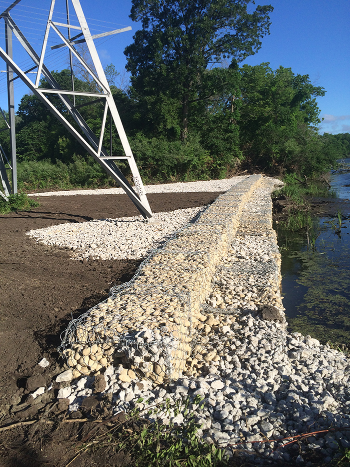Using the information in the image, give a detailed answer to the following question: What is visible in the background of the image?

The backdrop of the image is lush with greenery, hinting at a natural setting where construction meets environmental considerations. This suggests that the project is being carried out in a natural environment with an emphasis on environmental stewardship.